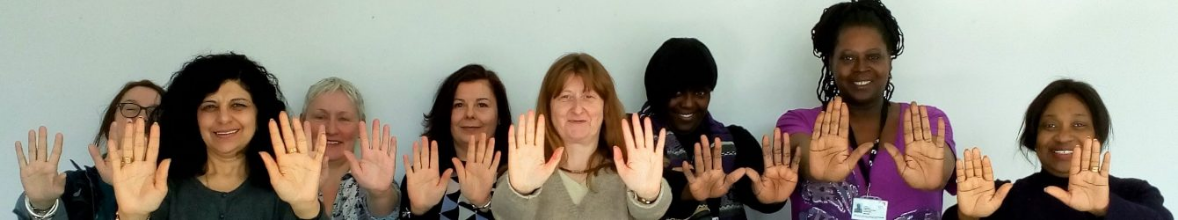Refer to the image and answer the question with as much detail as possible: What is the backdrop of the image?

I analyzed the image and noticed that the women are standing in front of a plain, neutral-colored wall that serves as the backdrop, which complements their vibrant attire.